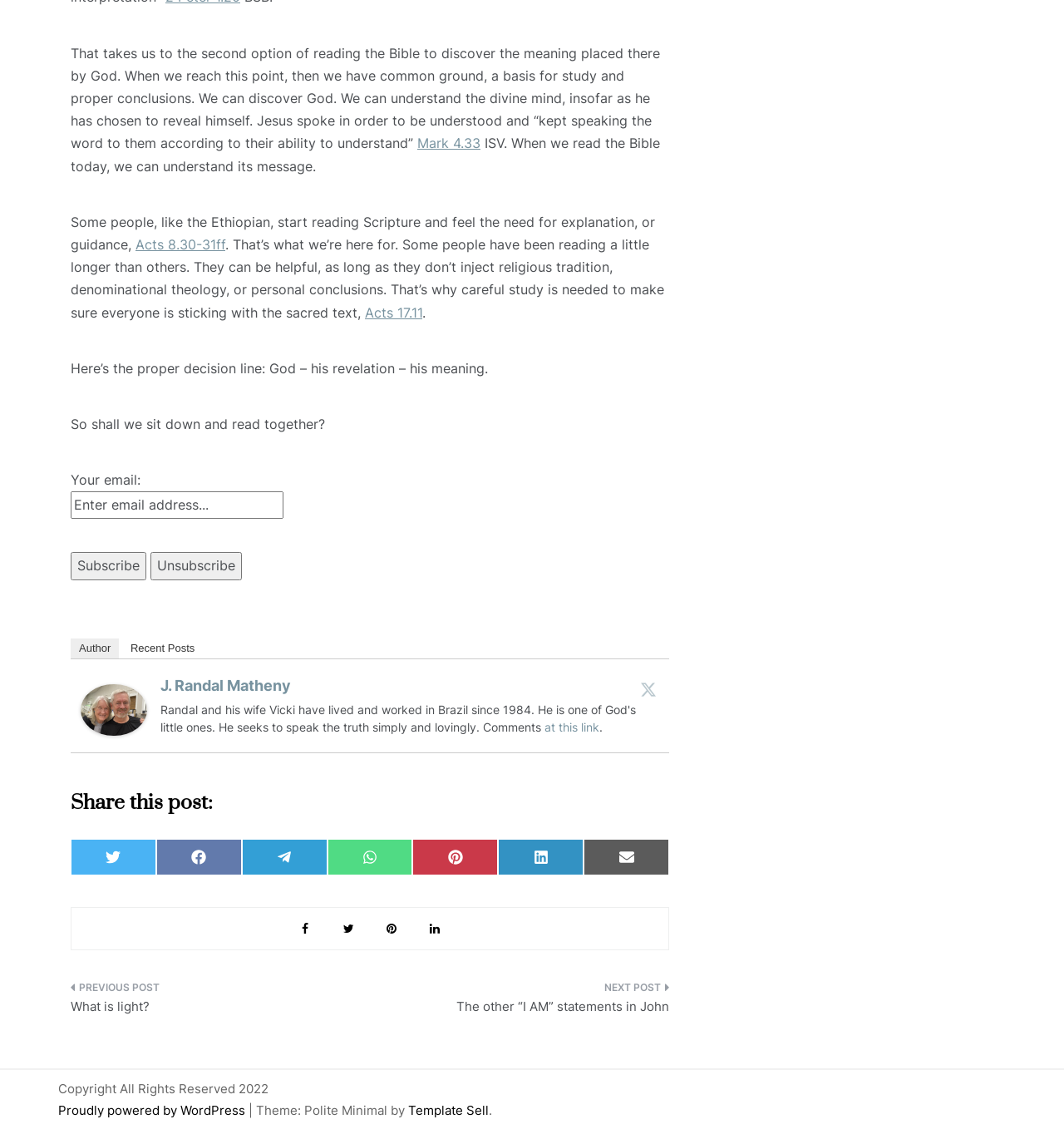Pinpoint the bounding box coordinates of the clickable element to carry out the following instruction: "Enter email address."

[0.066, 0.435, 0.266, 0.46]